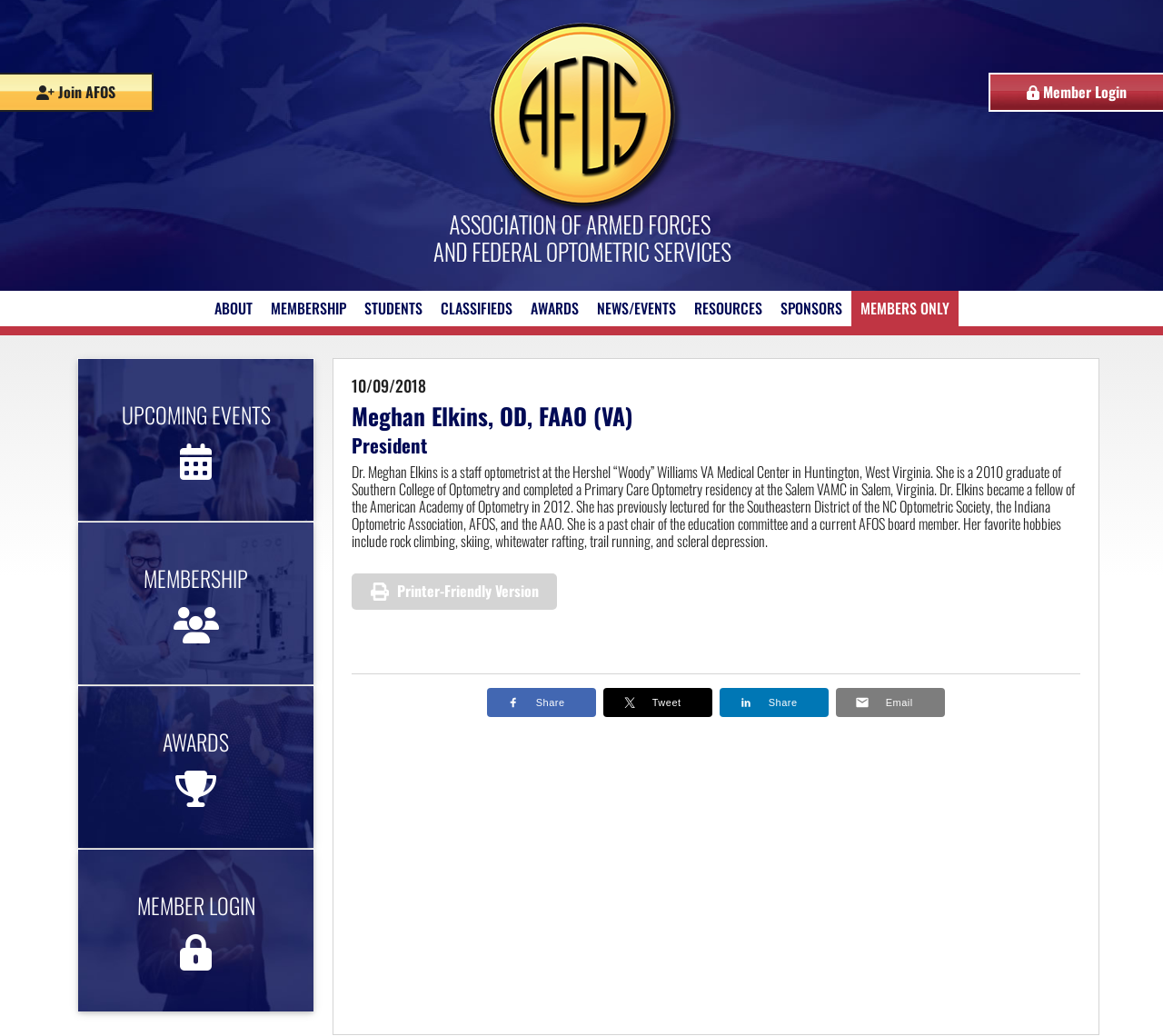Please find the bounding box for the UI element described by: "alt="Armed Forces Optometric Society"".

[0.358, 0.128, 0.642, 0.149]